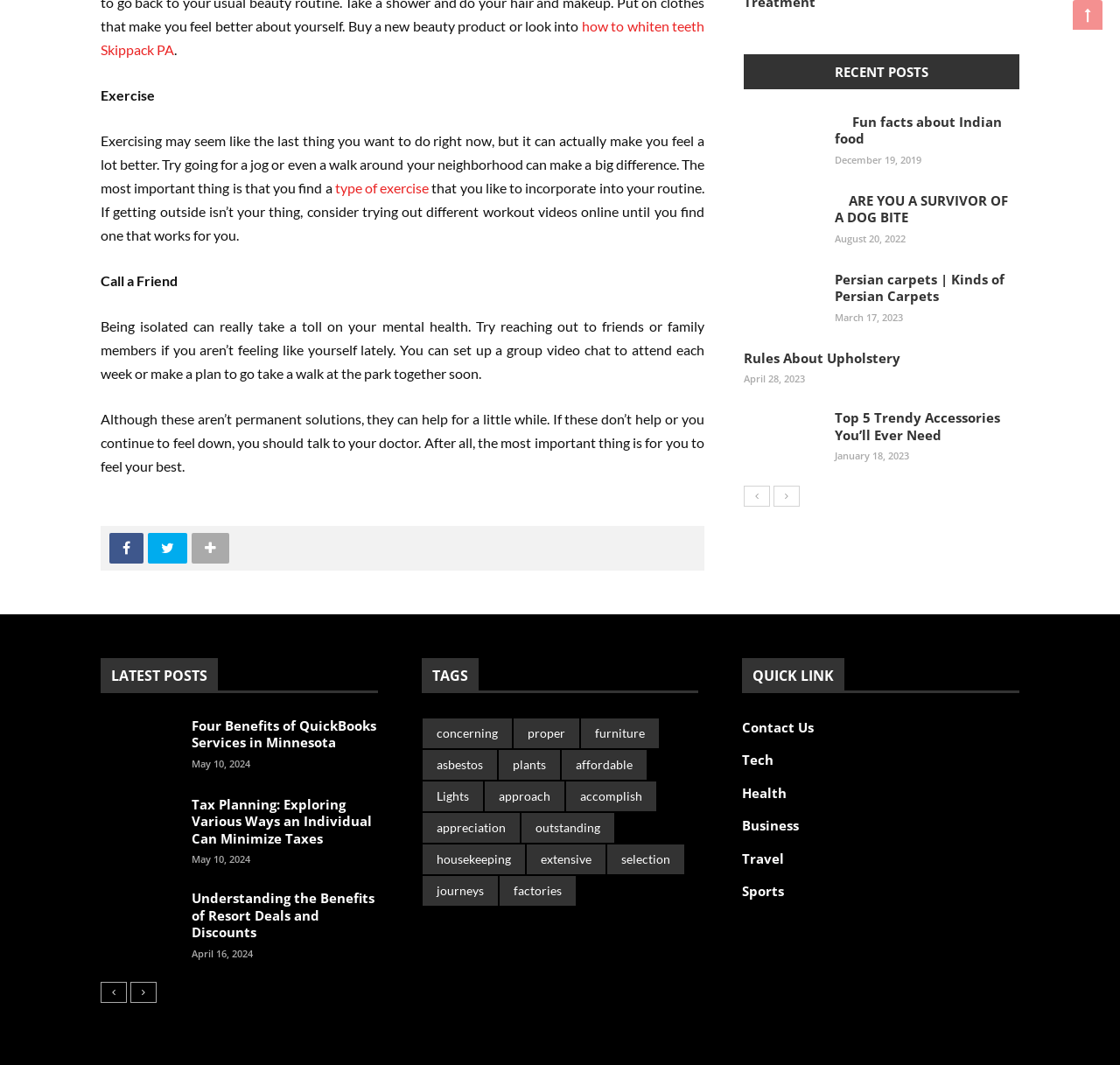How many social media links are present in the webpage?
Please provide a comprehensive answer based on the details in the screenshot.

There are two social media links present in the webpage, one for Facebook and one for Twitter, which are represented by their respective icons.